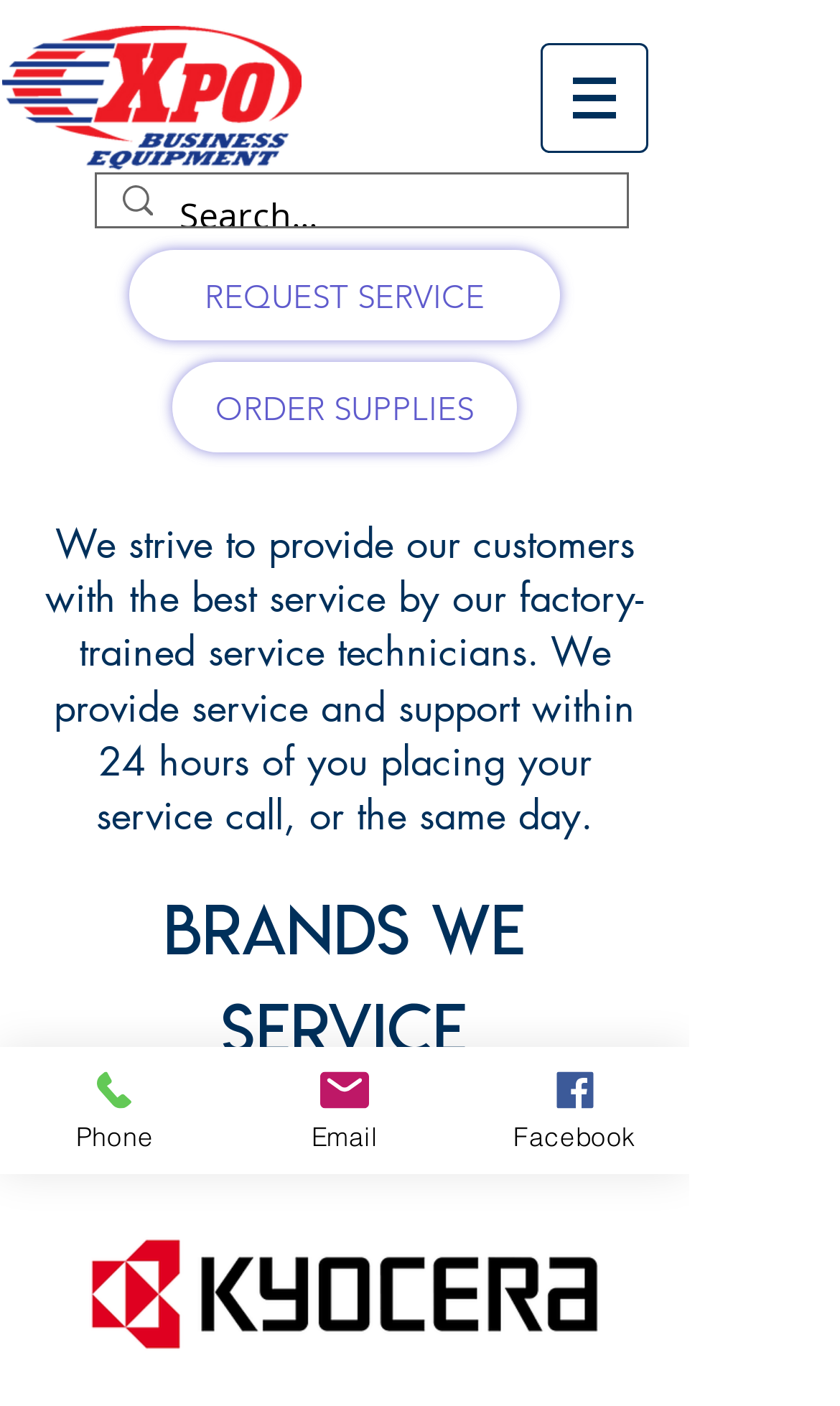Extract the text of the main heading from the webpage.

We strive to provide our customers with the best service by our factory-trained service technicians. We provide service and support within 24 hours of you placing your service call, or the same day.